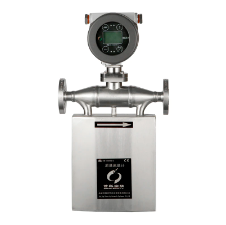What is displayed on the digital display?
Please provide a single word or phrase as your answer based on the image.

flow parameters